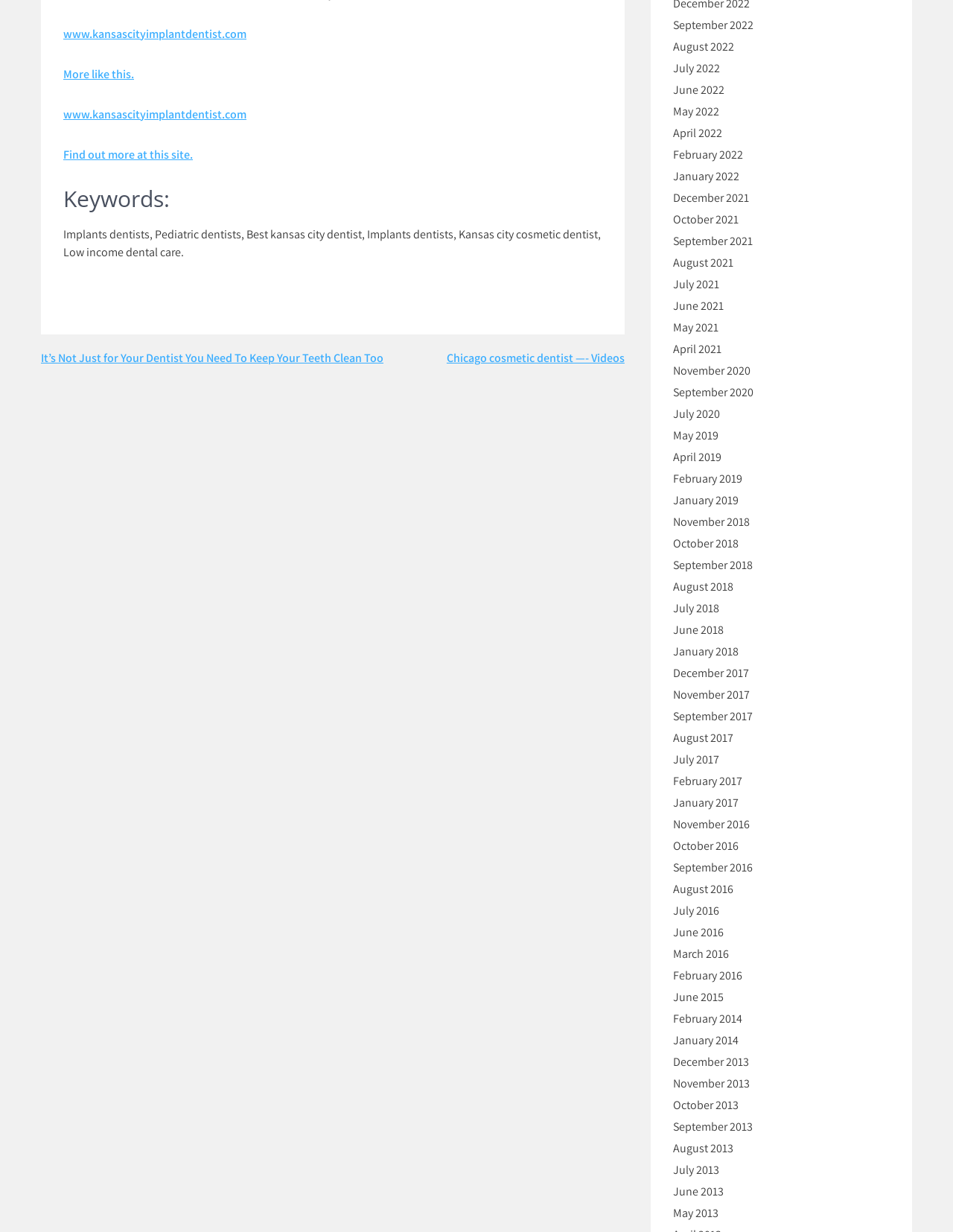Identify the bounding box coordinates of the area you need to click to perform the following instruction: "Read about 'Implants dentists, Pediatric dentists, Best kansas city dentist, Implants dentists, Kansas city cosmetic dentist, Low income dental care'".

[0.066, 0.184, 0.63, 0.211]